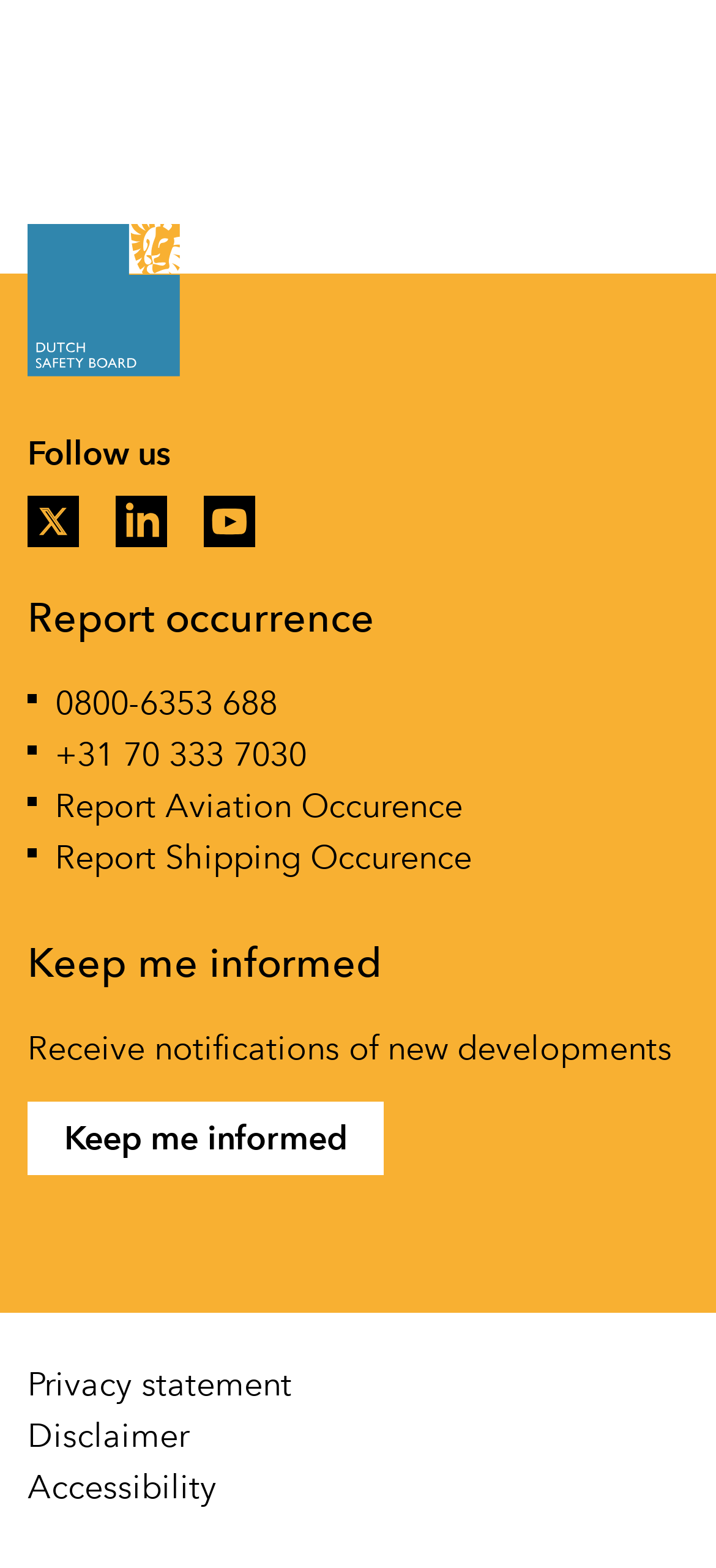Answer the question with a brief word or phrase:
What is the phone number to report an occurrence?

0800-6353 688